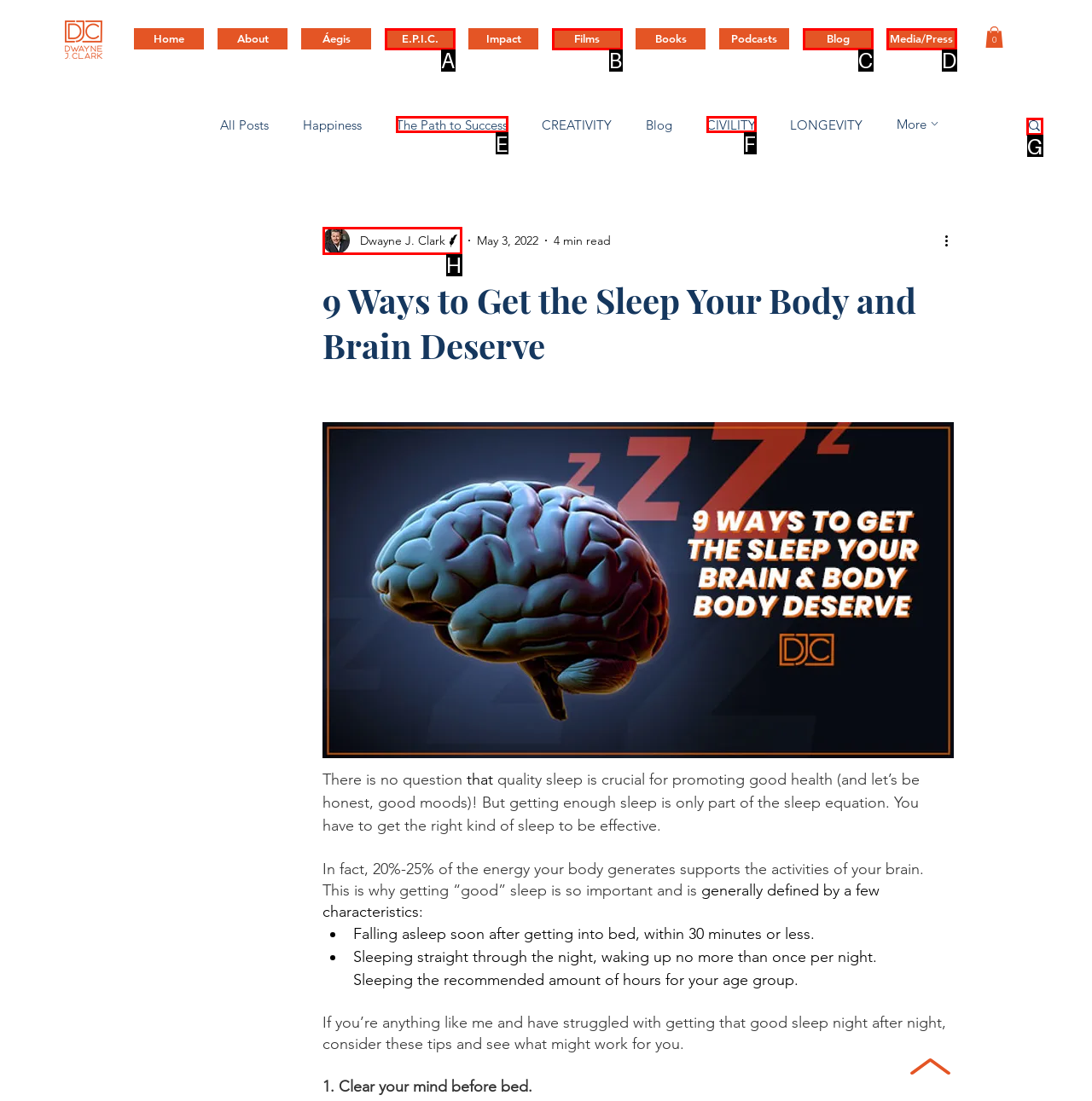Select the HTML element that needs to be clicked to perform the task: Search for something. Reply with the letter of the chosen option.

G